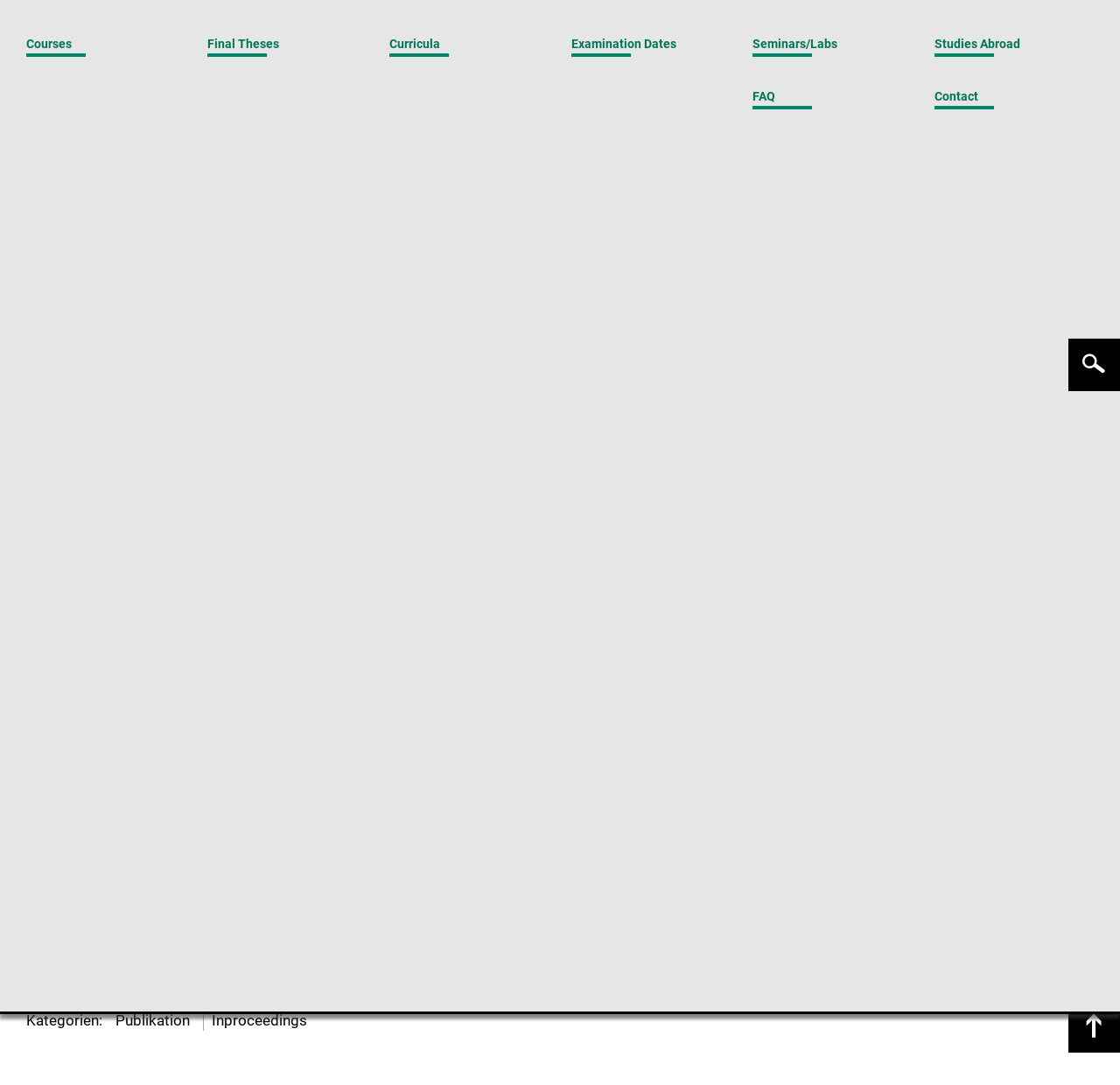Answer succinctly with a single word or phrase:
What is the name of the author mentioned in the webpage?

Danilo Dessì